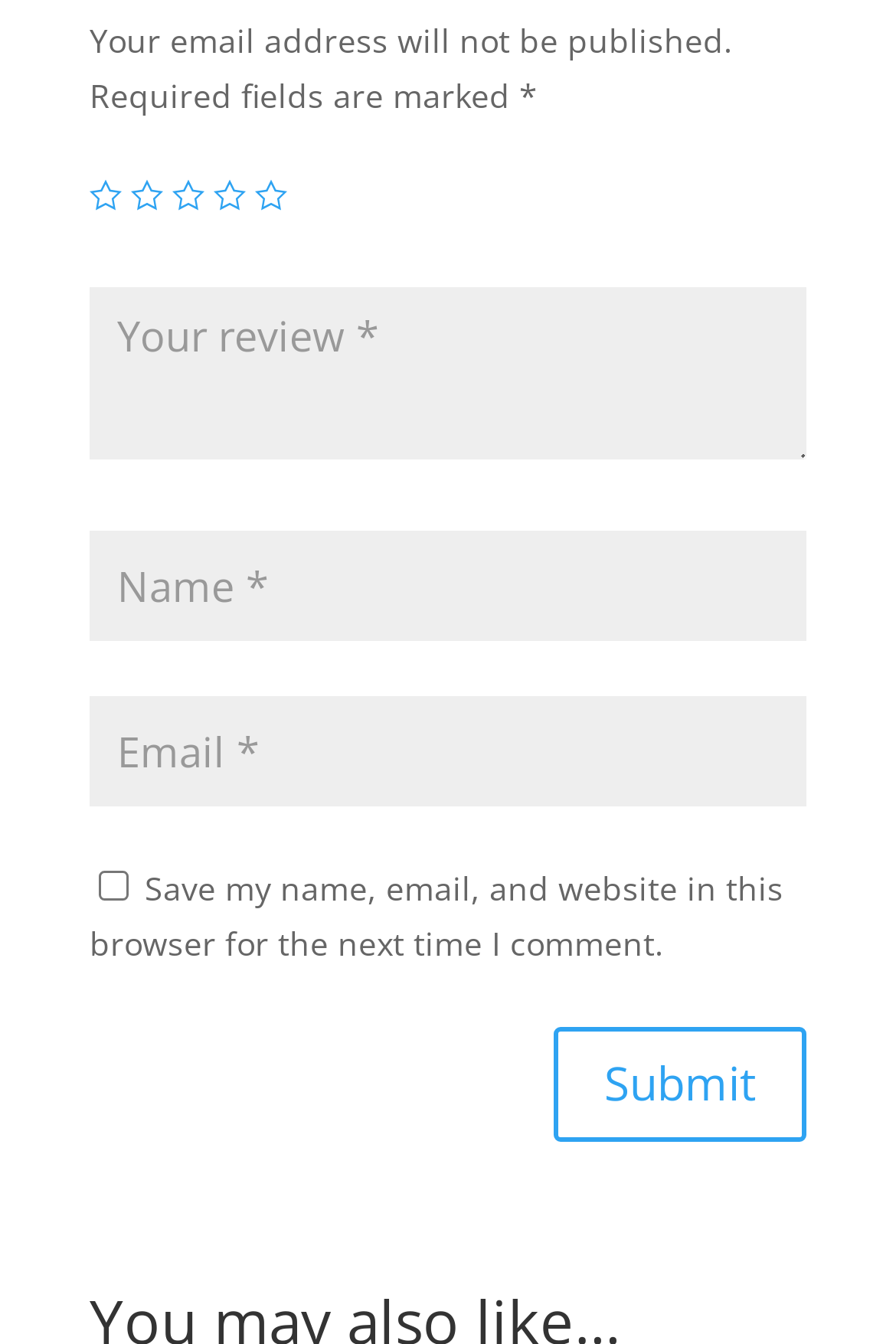Pinpoint the bounding box coordinates of the element you need to click to execute the following instruction: "Input your email". The bounding box should be represented by four float numbers between 0 and 1, in the format [left, top, right, bottom].

[0.1, 0.518, 0.9, 0.6]